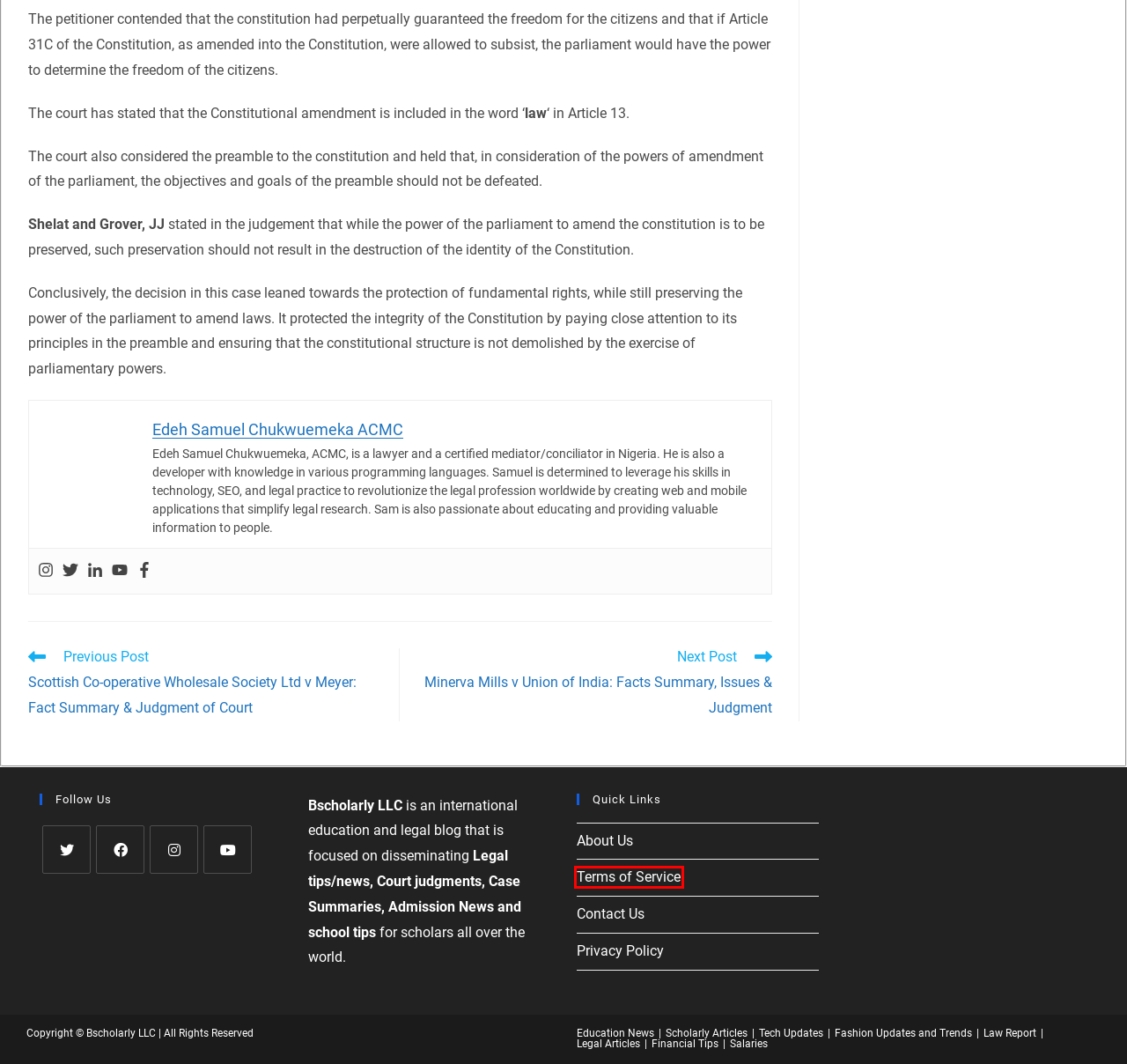Inspect the provided webpage screenshot, concentrating on the element within the red bounding box. Select the description that best represents the new webpage after you click the highlighted element. Here are the candidates:
A. Latest Education News in Nigeria: 2024/2025 News on Education - Bscholarly
B. About Us - Bscholarly
C. Minerva Mills v Union of India: Facts Summary, Issues & Judgment
D. Privacy Policy - Bscholarly
E. Contact Us - Bscholarly
F. Terms of Service - Bscholarly
G. Law Report: Read Latest 2024 Cases/Court Judgments for free - Bscholarly
H. Scottish Co-operative Wholesale Society Ltd v Meyer: Fact Summary & Judgment of Court

F